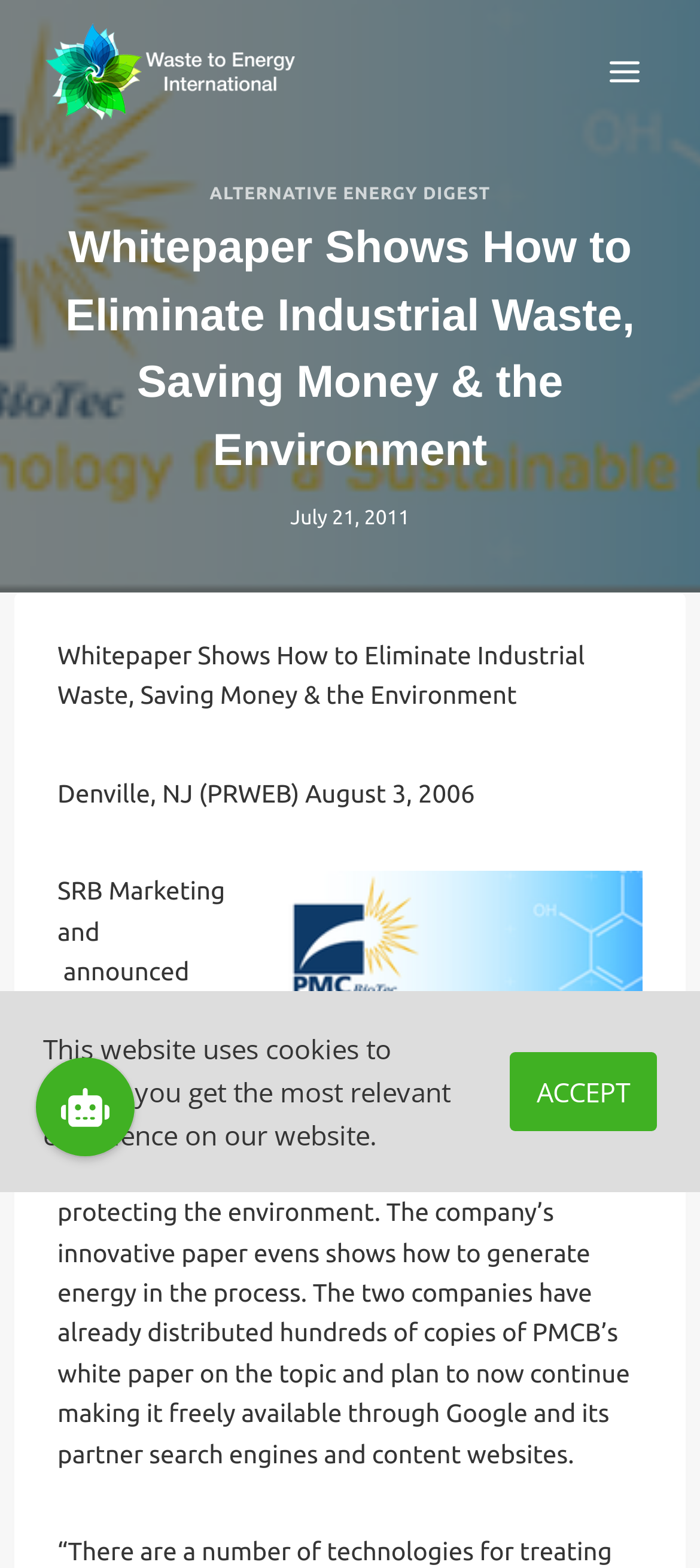Identify and provide the text content of the webpage's primary headline.

Whitepaper Shows How to Eliminate Industrial Waste, Saving Money & the Environment